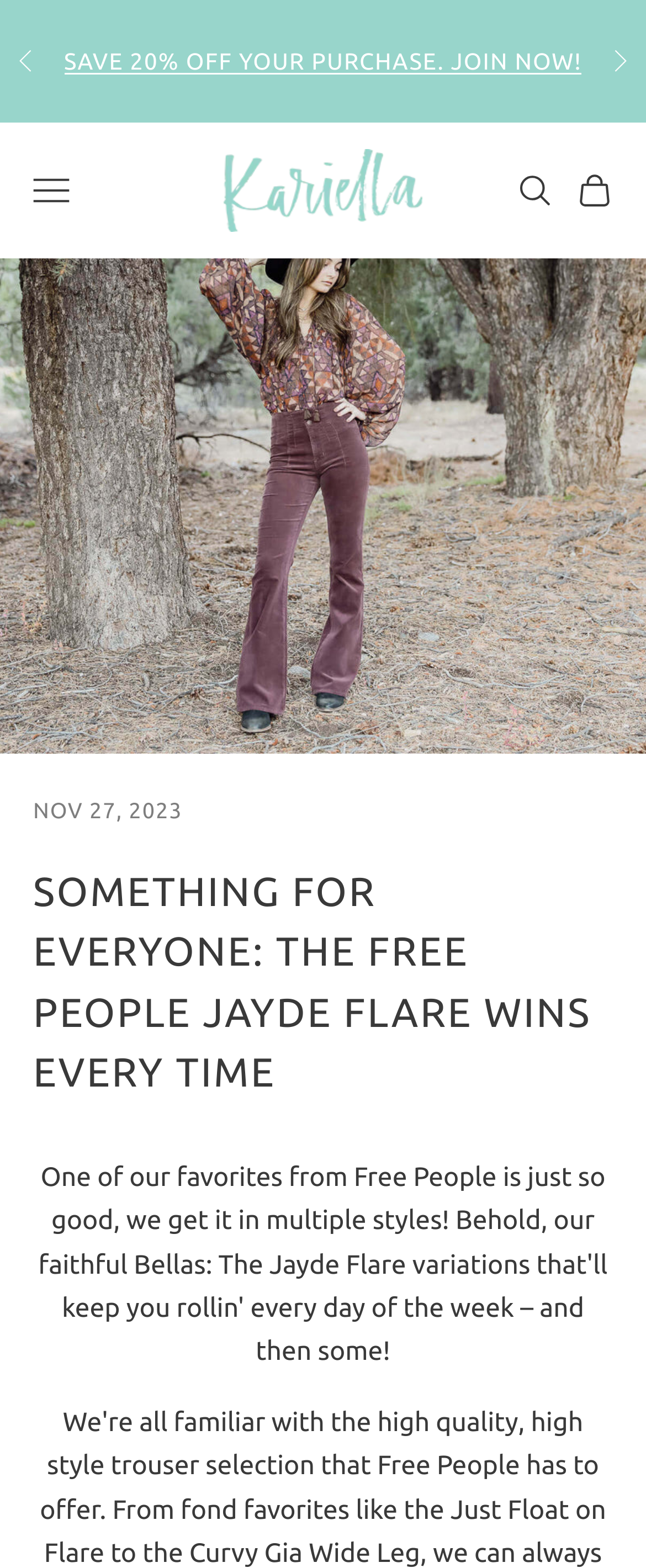Give a comprehensive overview of the webpage, including key elements.

This webpage appears to be a product page or a blog post about the Free People Jayde Flare. At the top, there is a complementary section that spans the entire width of the page. Below it, there is an announcement bar with two buttons, "Previous" and "Next", and a link that reads "SAVE 20% OFF YOUR PURCHASE. JOIN NOW!".

To the right of the announcement bar, there is a logo section with two images, "Kariella" and "keriella White logo", which are likely the brand's logo. Below the logo section, there are two navigation menus, "Primary navigation" and "Secondary navigation", which are positioned on the left and right sides of the page, respectively. The primary navigation menu has an "Open navigation menu" button, while the secondary navigation menu has links to "Open search" and "Open cart".

In the main content area, there is a heading that reads "SOMETHING FOR EVERYONE: THE FREE PEOPLE JAYDE FLARE WINS EVERY TIME", which is centered and takes up most of the page's width. Above the heading, there is a time element that displays the date "NOV 27, 2023".